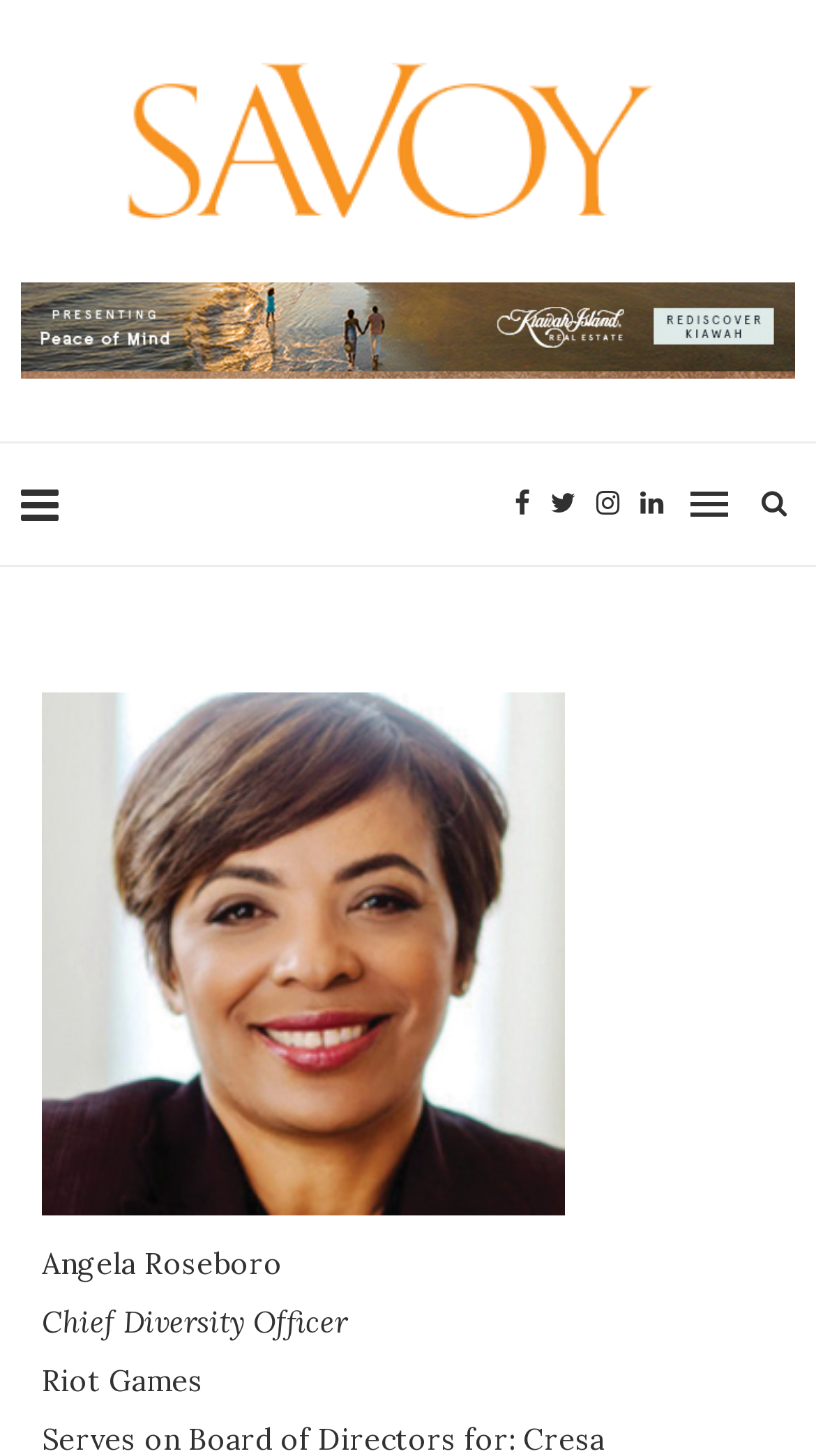What company does Angela Roseboro work for?
Using the image as a reference, answer the question with a short word or phrase.

Riot Games